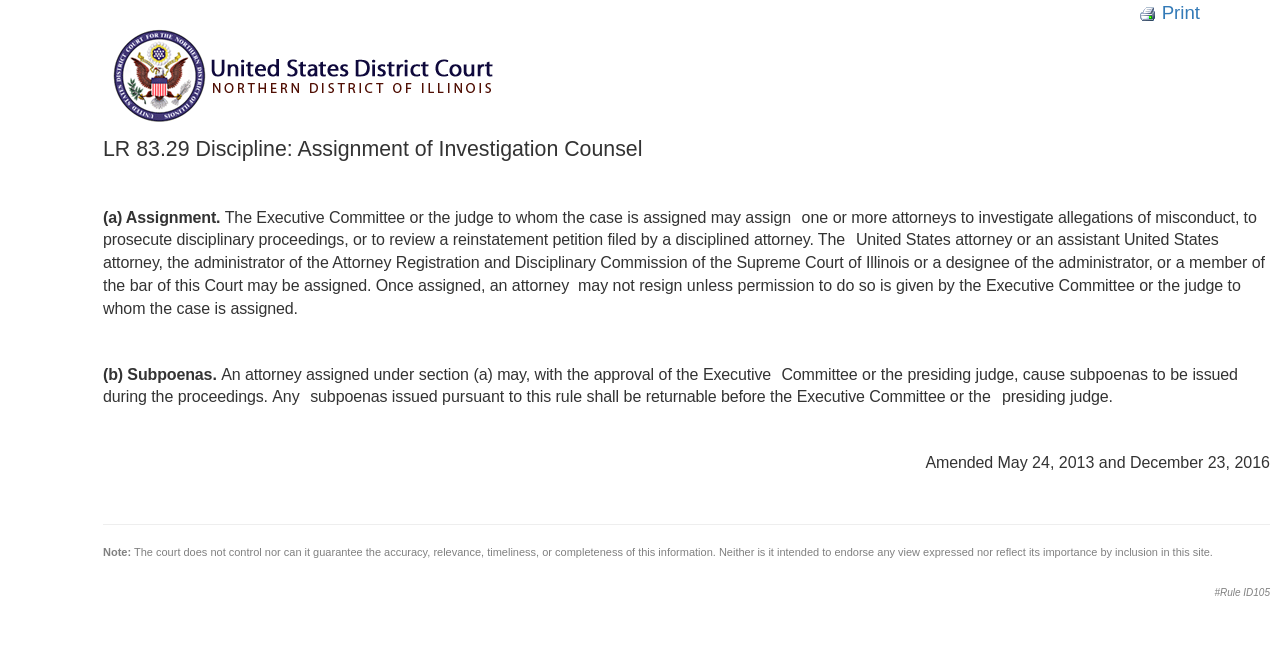Elaborate on the webpage's design and content in a detailed caption.

The webpage is about the United States Courts, specifically the Northern District of Illinois. At the top right corner, there is a link to "printing Print" accompanied by a small image of a printer. 

Below the top section, there is a large table that occupies most of the page. The table has multiple rows and columns, with each cell containing a block of text. The text describes the rules and procedures for discipline and investigation in the court, including the assignment of investigation counsel, subpoenas, and other related matters.

The text is divided into sections, with headings such as "LR 83.29 Discipline: Assignment of Investigation Counsel" and "(b) Subpoenas." Each section has multiple paragraphs of text, with some paragraphs having multiple lines of text. The text is dense and appears to be a formal legal document.

At the bottom of the page, there is a horizontal separator line, followed by a note that states the court does not control or guarantee the accuracy of the information on the site. Finally, there is a small text at the very bottom of the page that reads "#Rule ID105".